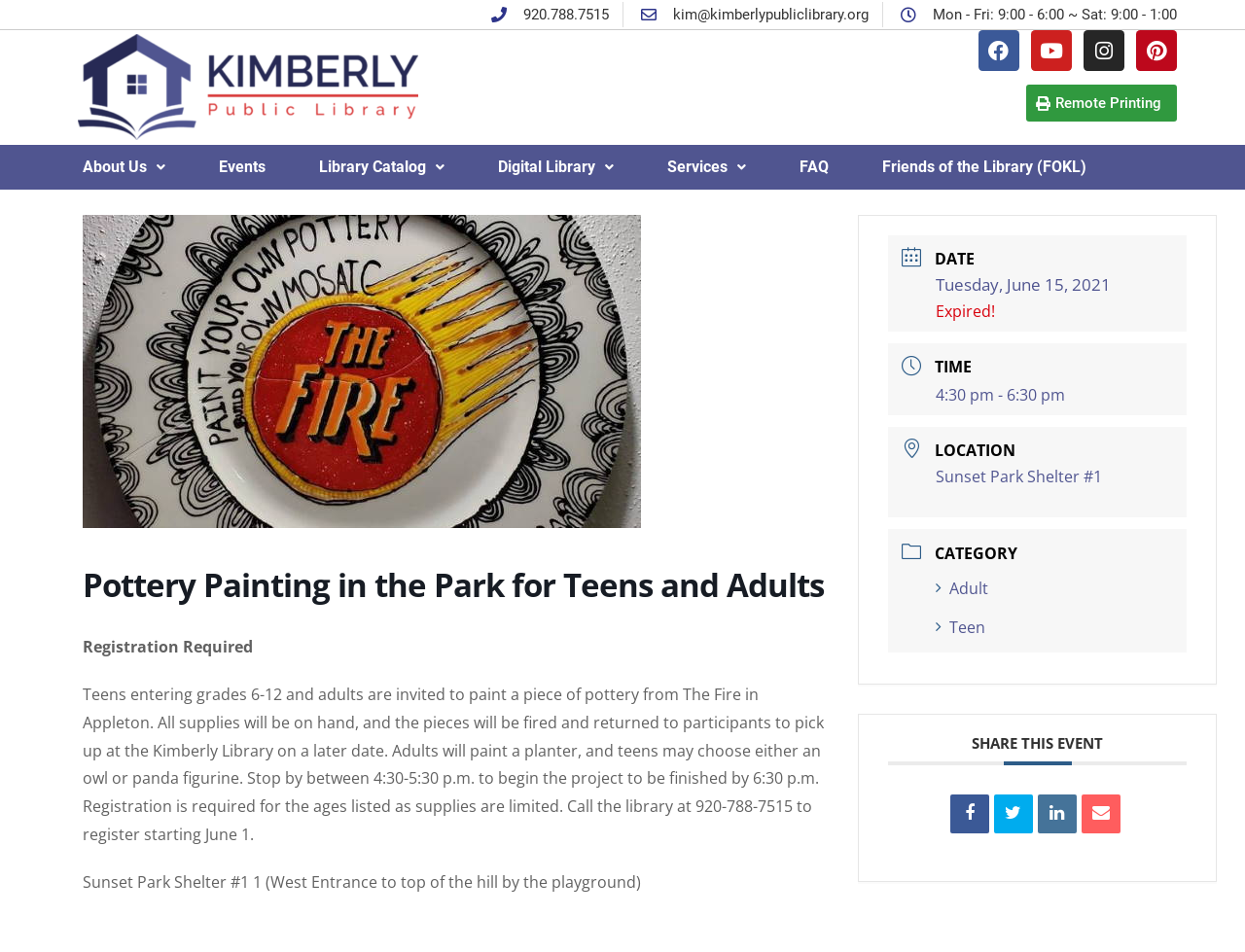What is the phone number to register for the event?
Answer the question with detailed information derived from the image.

I found the phone number by looking at the static text element with the content '920.788.7515' which is located at the top of the webpage, indicating that it is a contact number for the library. The registration requirement is mentioned in the event description, and it is likely that the phone number is used for registration purposes.